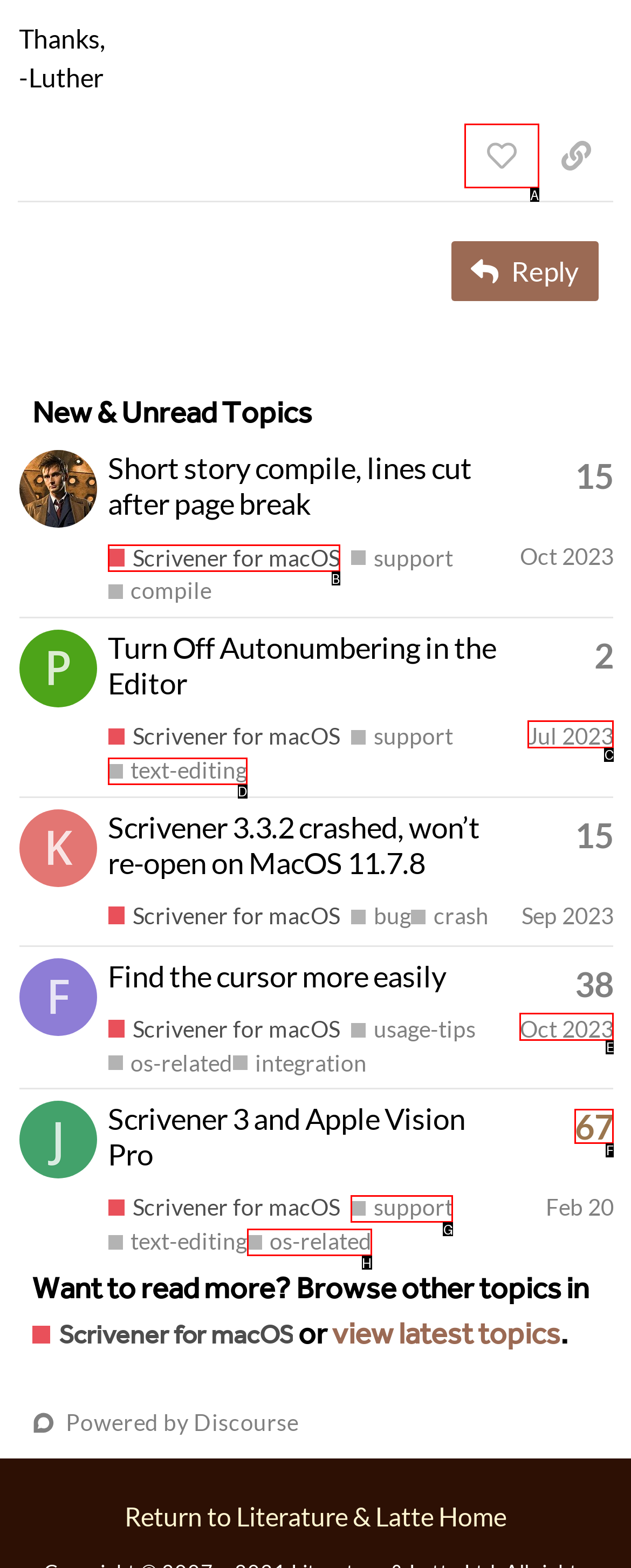Indicate which red-bounded element should be clicked to perform the task: Like this post Answer with the letter of the correct option.

A